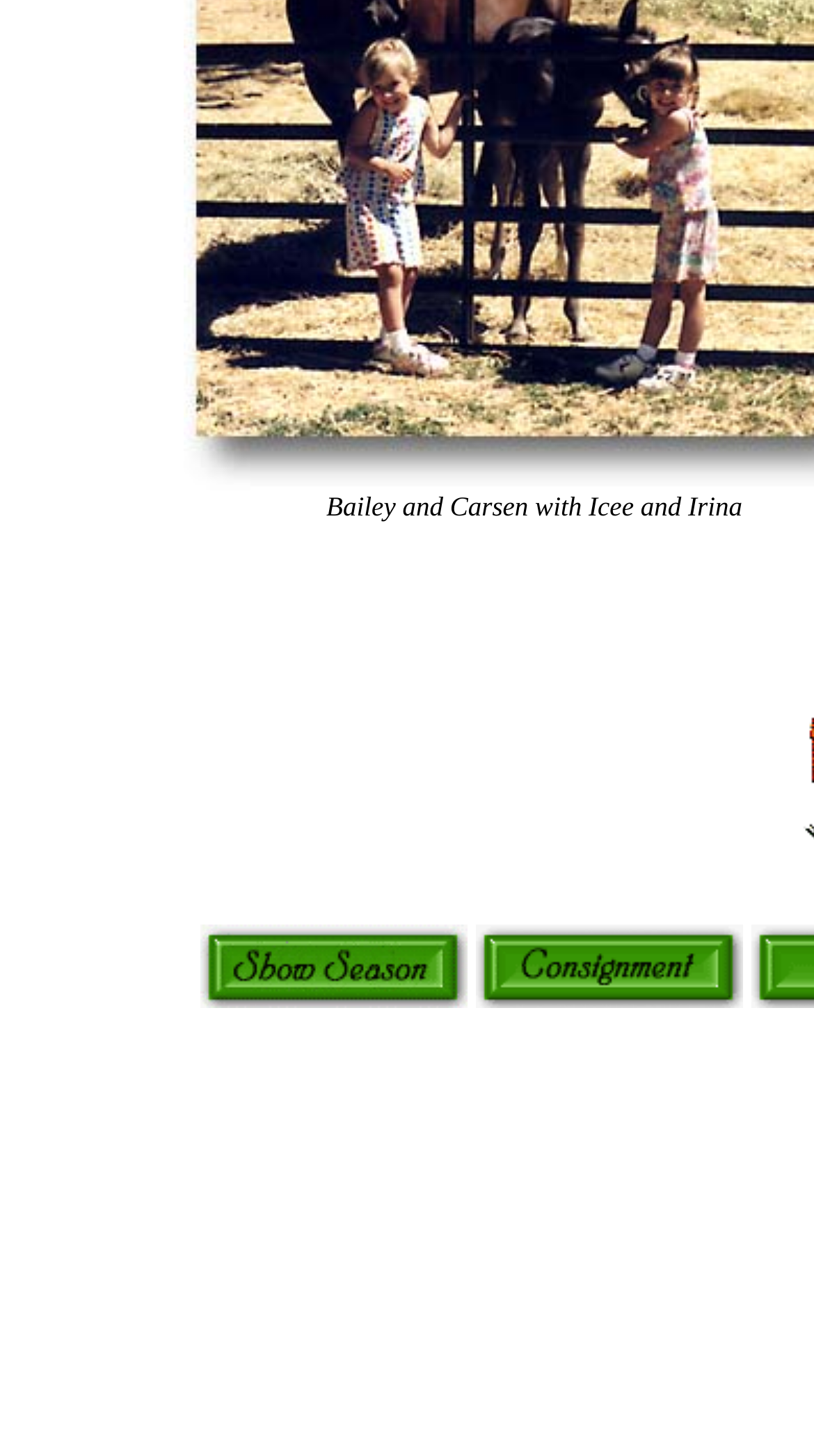Given the element description "alt="Show Season Photos"", identify the bounding box of the corresponding UI element.

[0.246, 0.674, 0.574, 0.698]